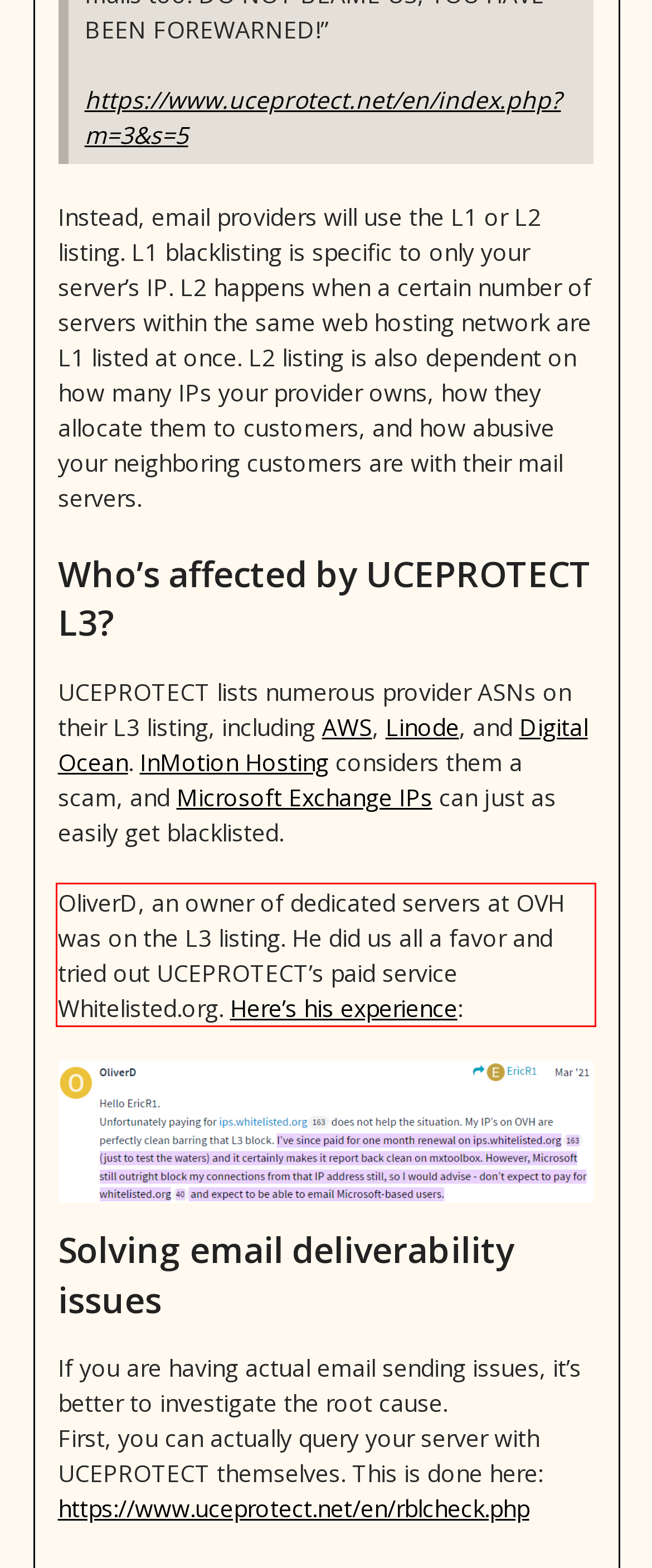The screenshot you have been given contains a UI element surrounded by a red rectangle. Use OCR to read and extract the text inside this red rectangle.

OliverD, an owner of dedicated servers at OVH was on the L3 listing. He did us all a favor and tried out UCEPROTECT’s paid service Whitelisted.org. Here’s his experience: